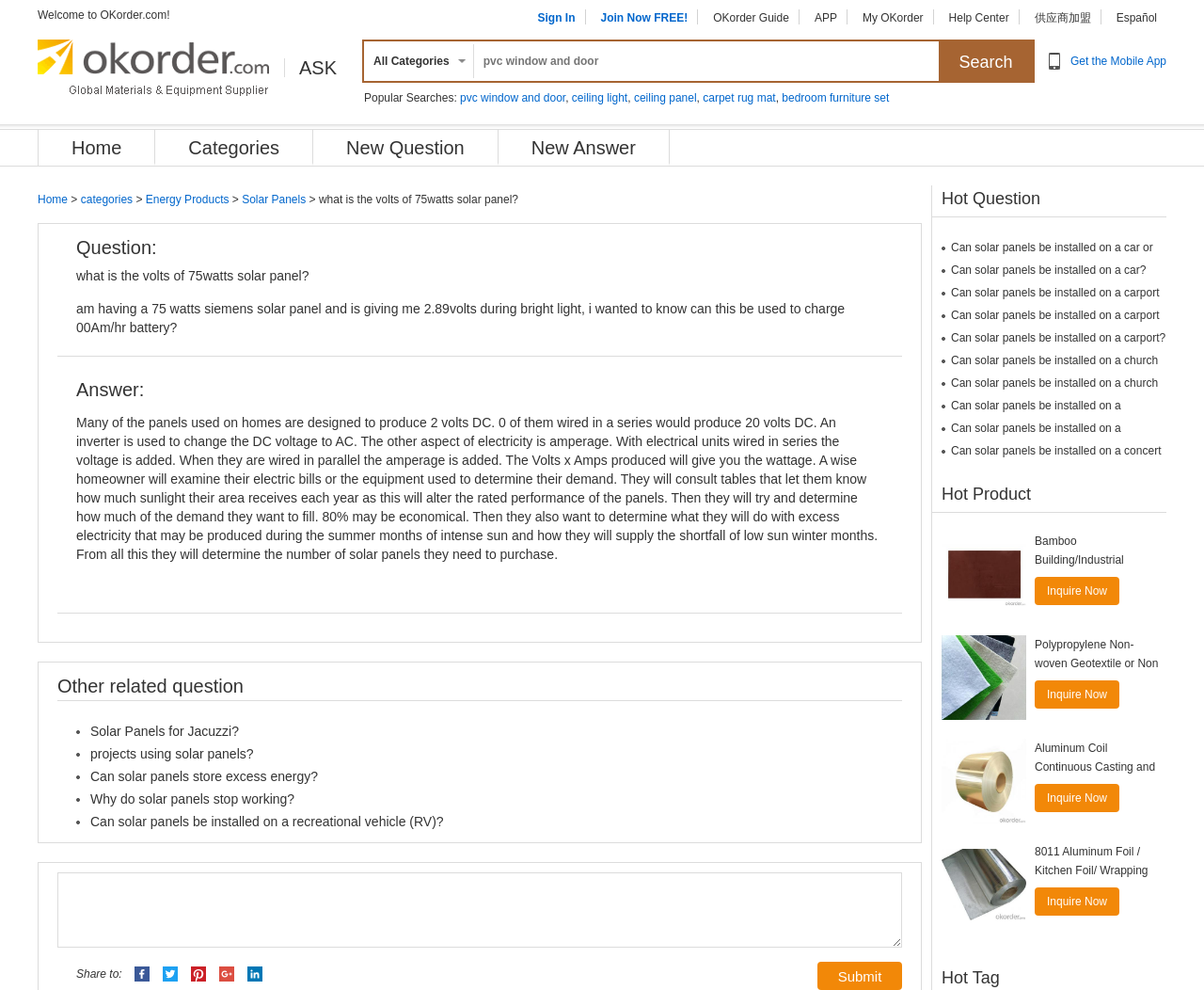Construct a thorough caption encompassing all aspects of the webpage.

This webpage is a question-and-answer forum focused on the topic of solar panels. At the top of the page, there is a header section with links to sign in, join, and access various features such as OKorder Guide, APP, My OKorder, Help Center, and Español. Below the header, there is a search bar with a button labeled "All Categories" and a text box to input search queries.

On the left side of the page, there is a navigation menu with links to Home, Categories, New Question, and New Answer. Below the navigation menu, there is a breadcrumb trail showing the current topic, "Energy Products > Solar Panels > what is the volts of 75watts solar panel?".

The main content of the page is a question-and-answer section. The question is "what is the volts of 75watts solar panel?" and is followed by a detailed description of the issue. The answer is a lengthy text explaining how solar panels work, including the voltage and amperage aspects, and how to determine the number of panels needed.

Below the answer, there is a section labeled "Other related questions" with links to five related questions, including "Solar Panels for Jacuzzi?", "projects using solar panels?", and "Can solar panels store excess energy?".

At the bottom of the page, there is a section labeled "Hot Question" with a link to a question about installing solar panels on a car or electric vehicle. There is also a share button with links to share the content on Facebook, Twitter, Pinterest, Google+, and LinkedIn.